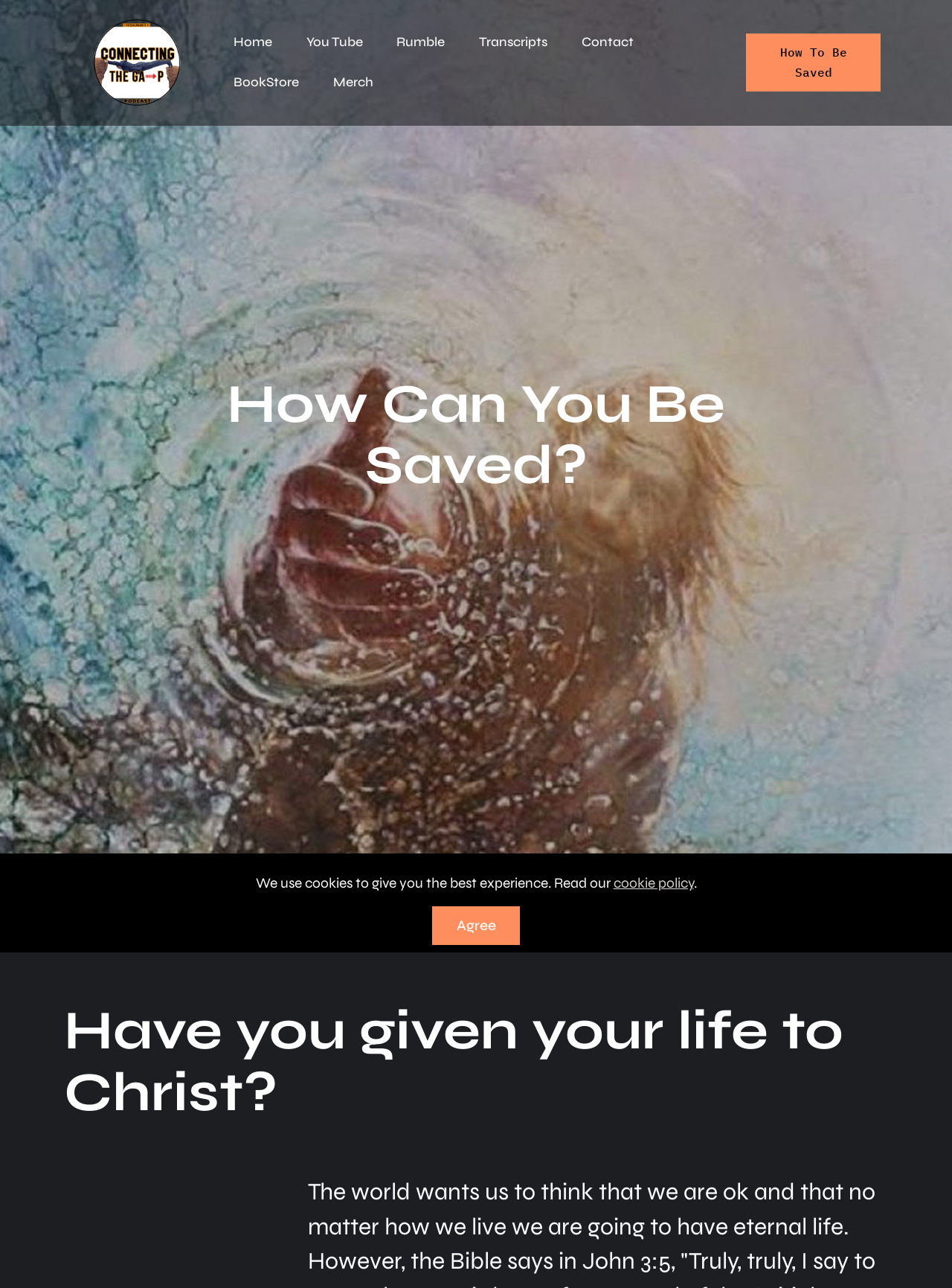Determine the bounding box coordinates of the clickable area required to perform the following instruction: "go to Home". The coordinates should be represented as four float numbers between 0 and 1: [left, top, right, bottom].

[0.241, 0.024, 0.29, 0.042]